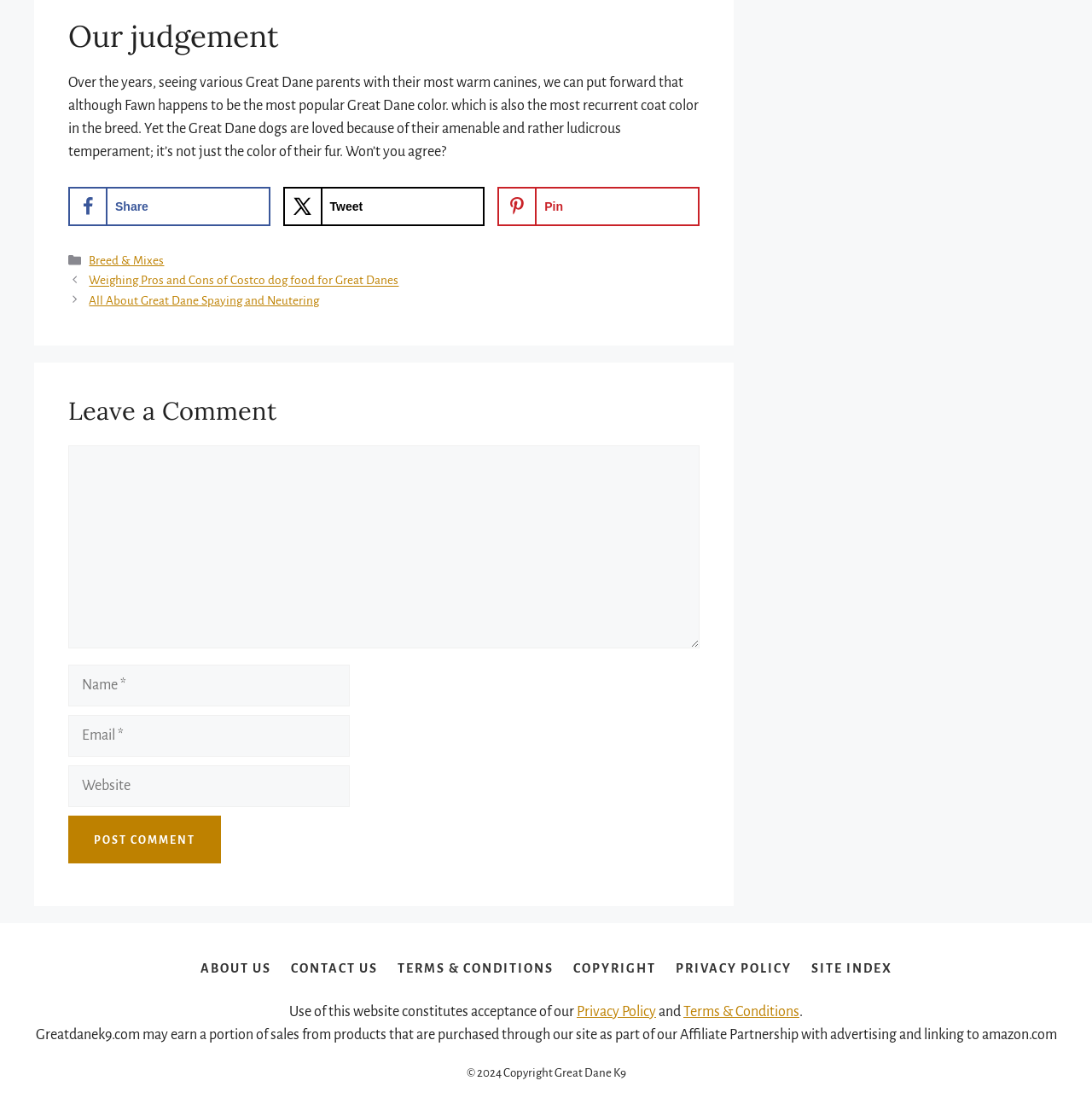Please locate the bounding box coordinates of the element that needs to be clicked to achieve the following instruction: "Click on Contact Us". The coordinates should be four float numbers between 0 and 1, i.e., [left, top, right, bottom].

None